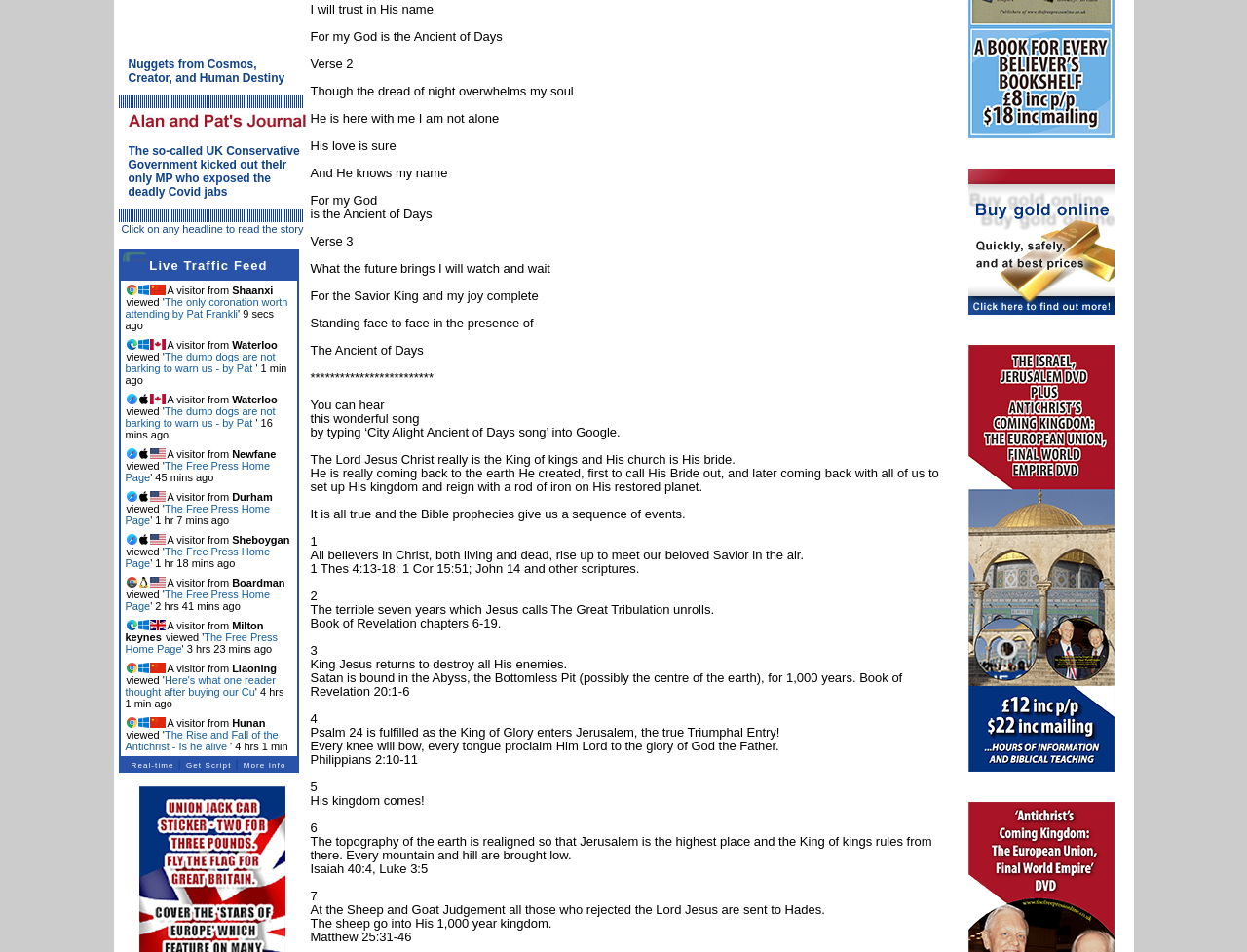Using the webpage screenshot and the element description The Free Press Home Page, determine the bounding box coordinates. Specify the coordinates in the format (top-left x, top-left y, bottom-right x, bottom-right y) with values ranging from 0 to 1.

[0.1, 0.663, 0.223, 0.688]